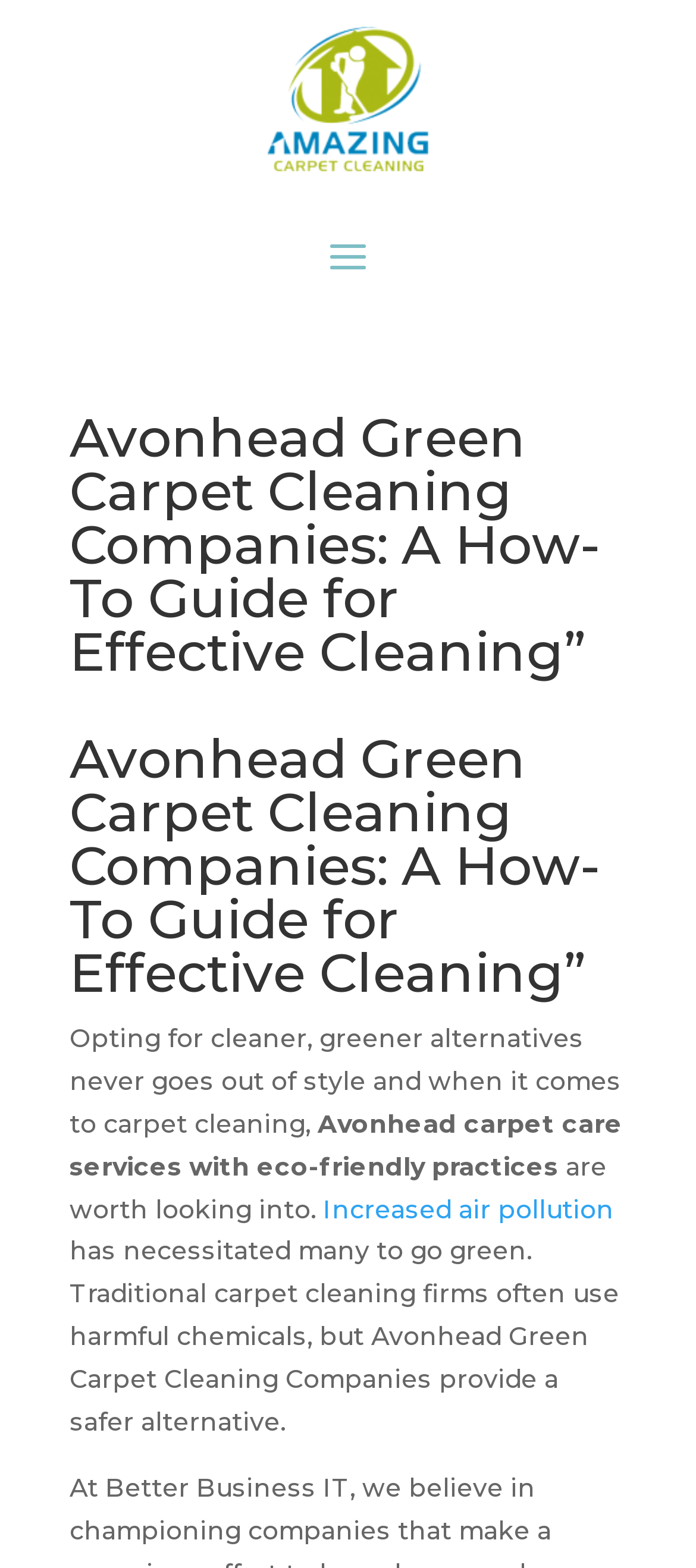Please provide the bounding box coordinate of the region that matches the element description: alt="logo". Coordinates should be in the format (top-left x, top-left y, bottom-right x, bottom-right y) and all values should be between 0 and 1.

[0.385, 0.017, 0.615, 0.11]